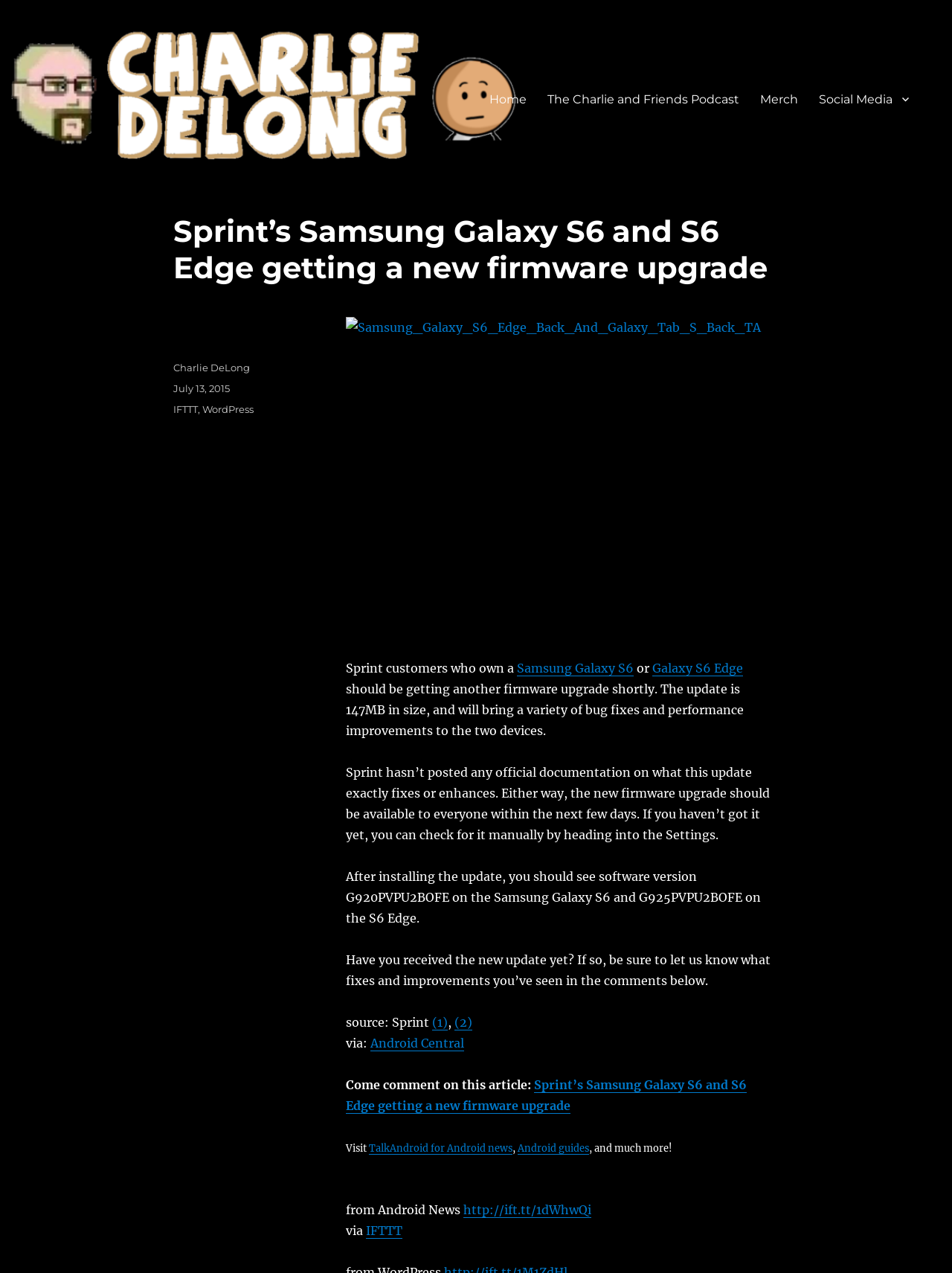Determine the bounding box coordinates of the element's region needed to click to follow the instruction: "Visit the Android Central website". Provide these coordinates as four float numbers between 0 and 1, formatted as [left, top, right, bottom].

[0.389, 0.814, 0.488, 0.825]